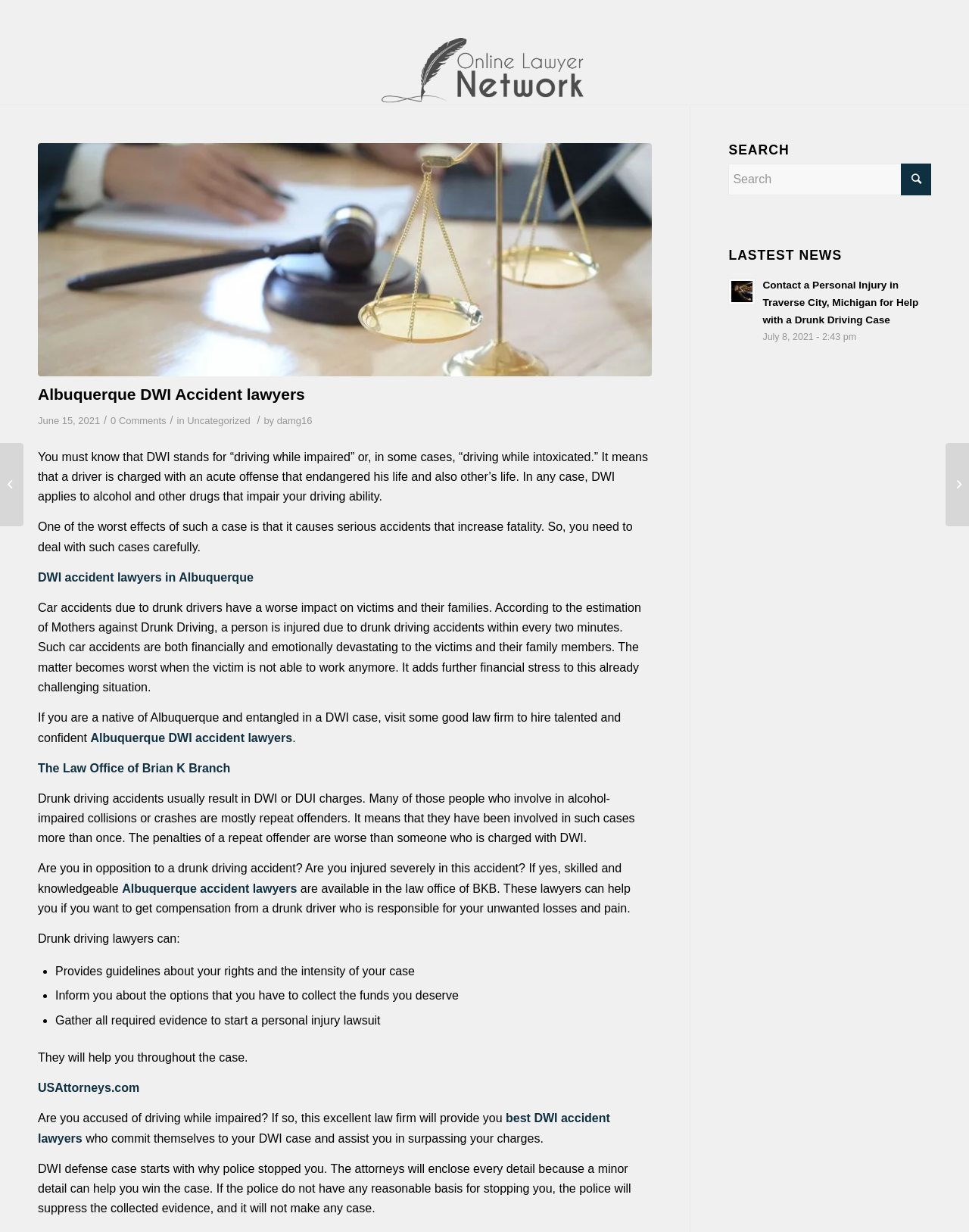Identify the bounding box coordinates of the area that should be clicked in order to complete the given instruction: "Get help from Albuquerque accident lawyers". The bounding box coordinates should be four float numbers between 0 and 1, i.e., [left, top, right, bottom].

[0.126, 0.716, 0.307, 0.726]